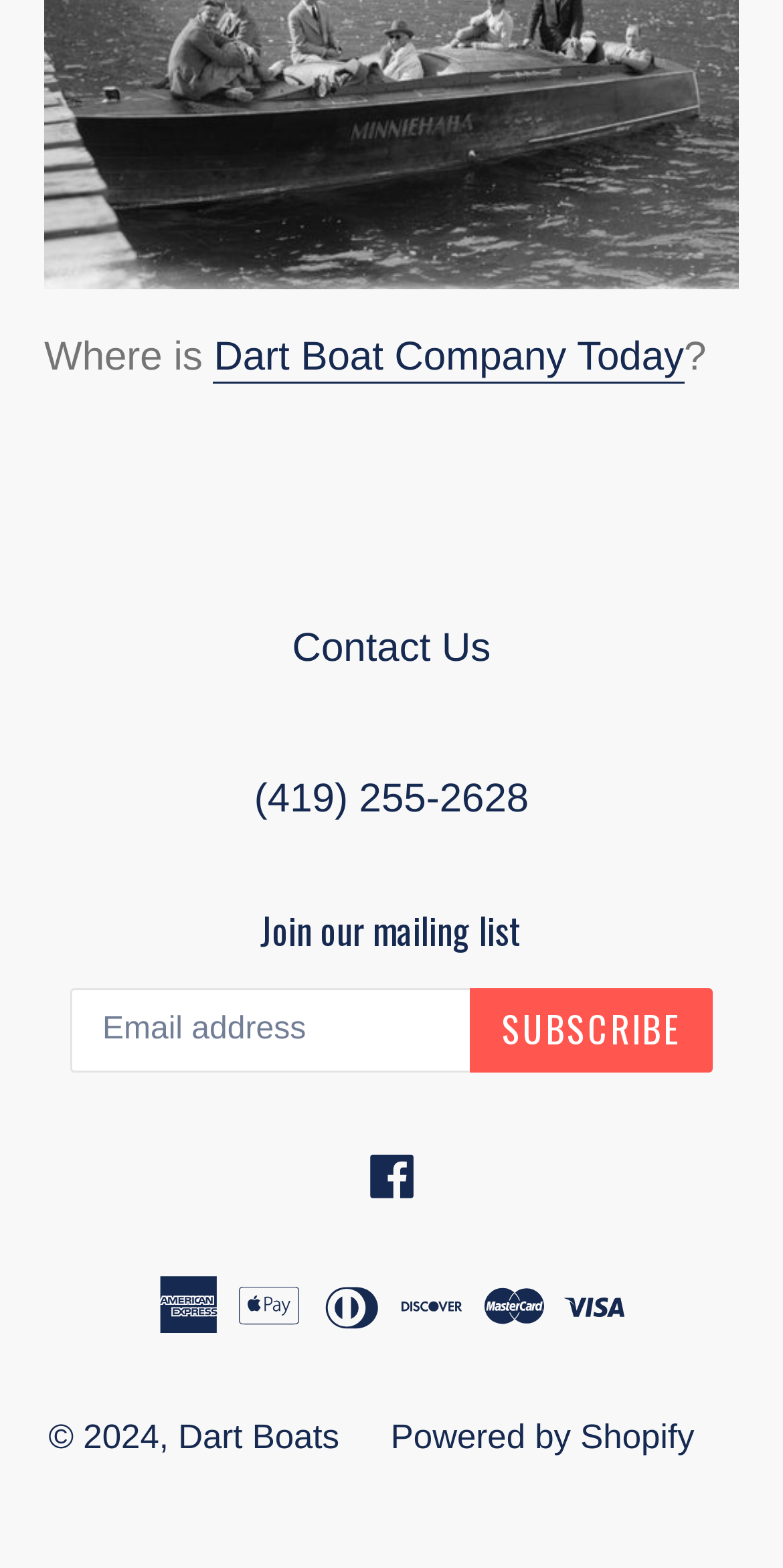Based on the description "Contact Us", find the bounding box of the specified UI element.

[0.373, 0.399, 0.627, 0.427]